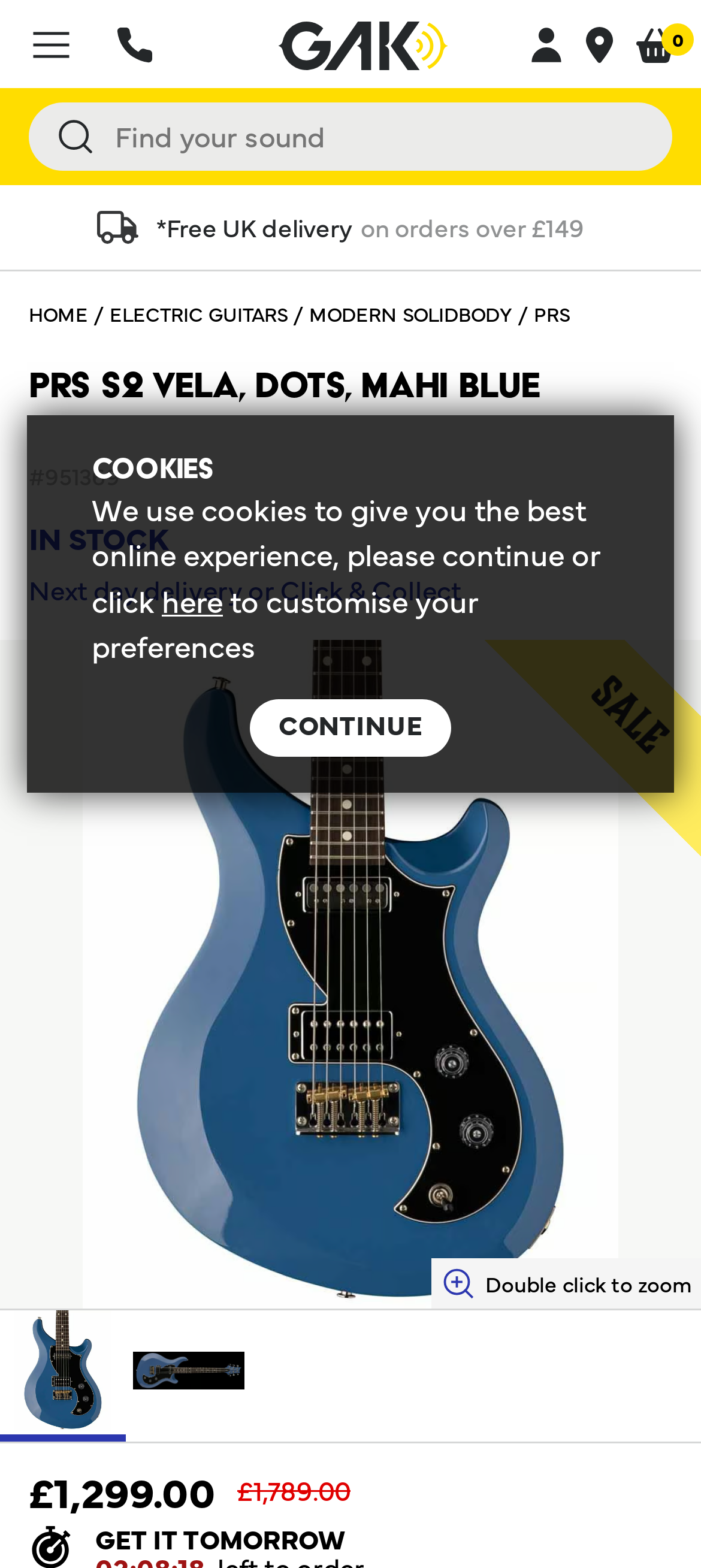Identify the bounding box coordinates for the region to click in order to carry out this instruction: "Open navigation menu". Provide the coordinates using four float numbers between 0 and 1, formatted as [left, top, right, bottom].

[0.041, 0.014, 0.105, 0.042]